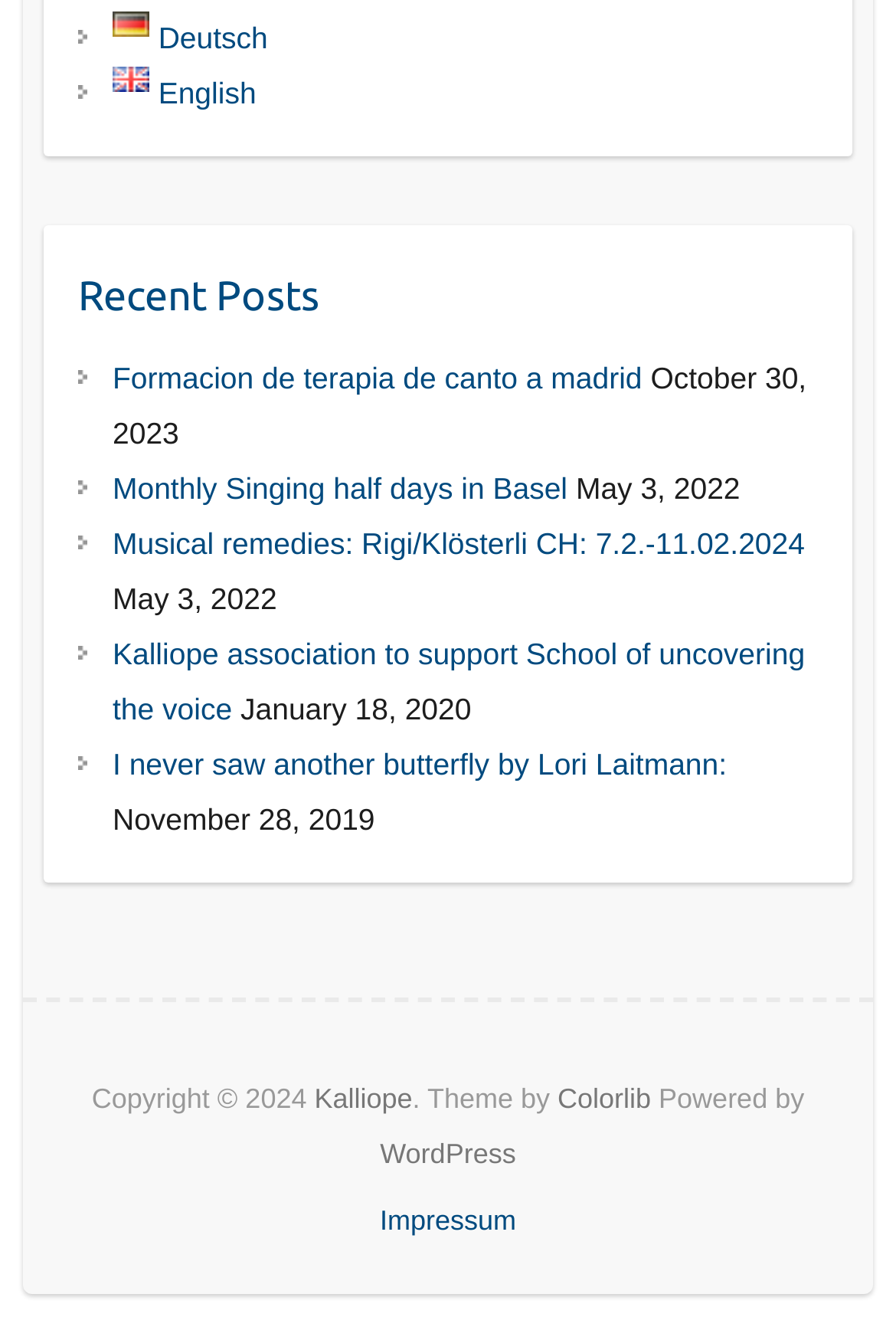Provide a single word or phrase to answer the given question: 
What is the date of the second post?

May 3, 2022